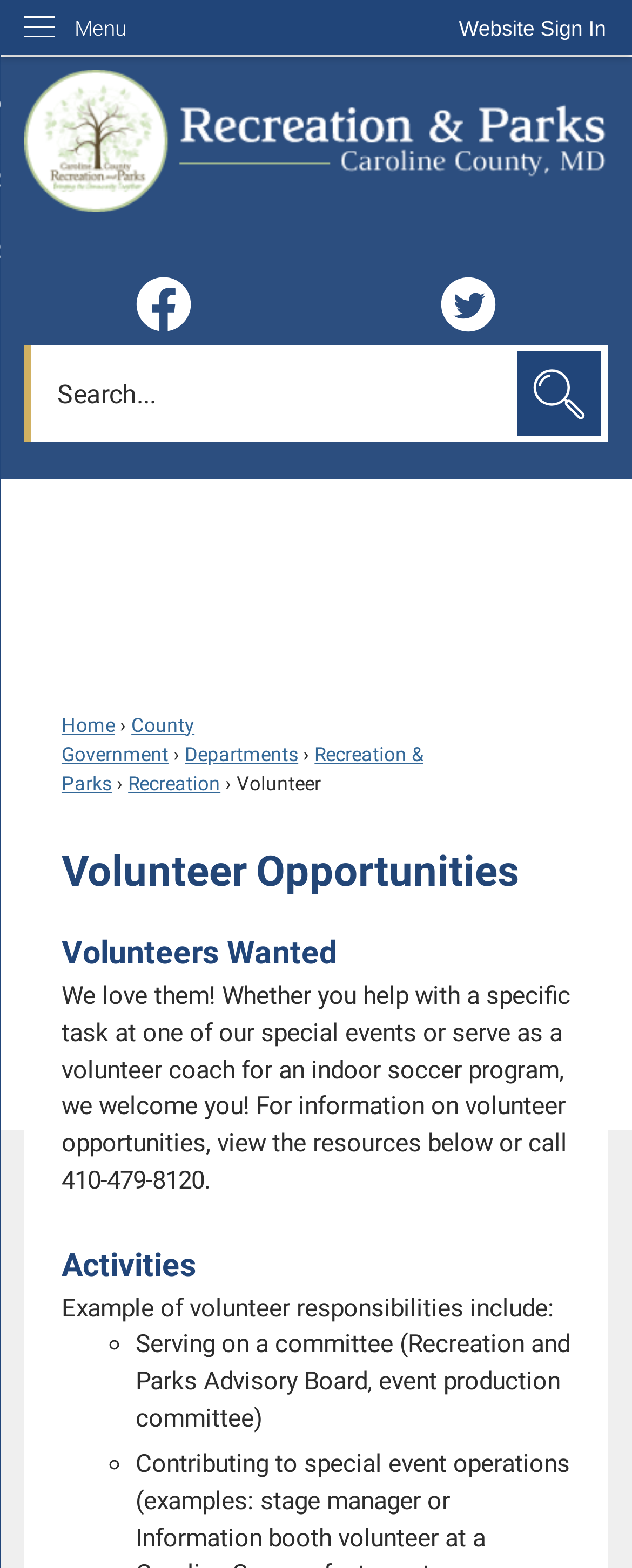Give a detailed account of the webpage, highlighting key information.

The webpage is about volunteer opportunities in Caroline County, MD. At the top left corner, there is a "Skip to Main Content" link. Next to it, on the top right corner, is a "Website Sign In" button. Below the sign-in button, there is a vertical menu with the label "Menu". 

On the top center of the page, there is a link to the "Recreation and Parks Home page" accompanied by an image. Below this link, there are two social media links, one for Facebook and one for Twitter, each with its respective icon.

On the left side of the page, there is a search region with a search box and a search button. The search button has a search icon. 

Below the search region, there are several links to different sections of the website, including "Home", "County Government", "Departments", "Recreation & Parks", and "Recreation". Next to these links, there is a "Volunteer" label.

The main content of the page starts with a heading "Volunteer Opportunities" followed by a subheading "Volunteers Wanted". Below this, there is a paragraph of text describing the volunteer opportunities and how to get more information. 

Further down, there is a heading "Activities" followed by a paragraph of text describing examples of volunteer responsibilities. These responsibilities are listed in a bulleted format, with each item marked by a "◦" symbol. The list includes serving on a committee, such as the Recreation and Parks Advisory Board or an event production committee.